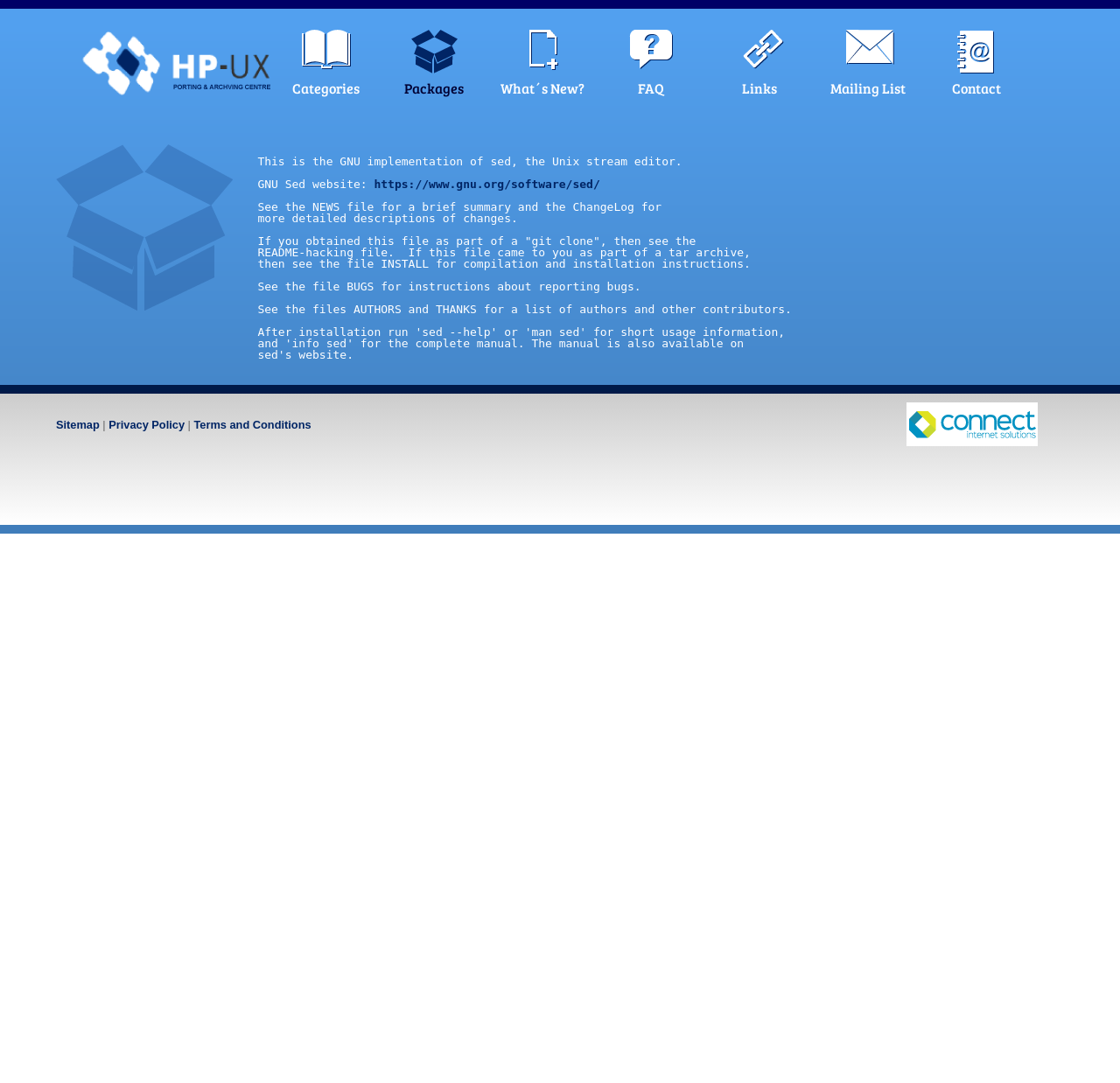What is the name of the Unix stream editor?
Please give a detailed and elaborate answer to the question based on the image.

The answer can be found in the StaticText element with the text 'This is the GNU implementation of sed, the Unix stream editor.'